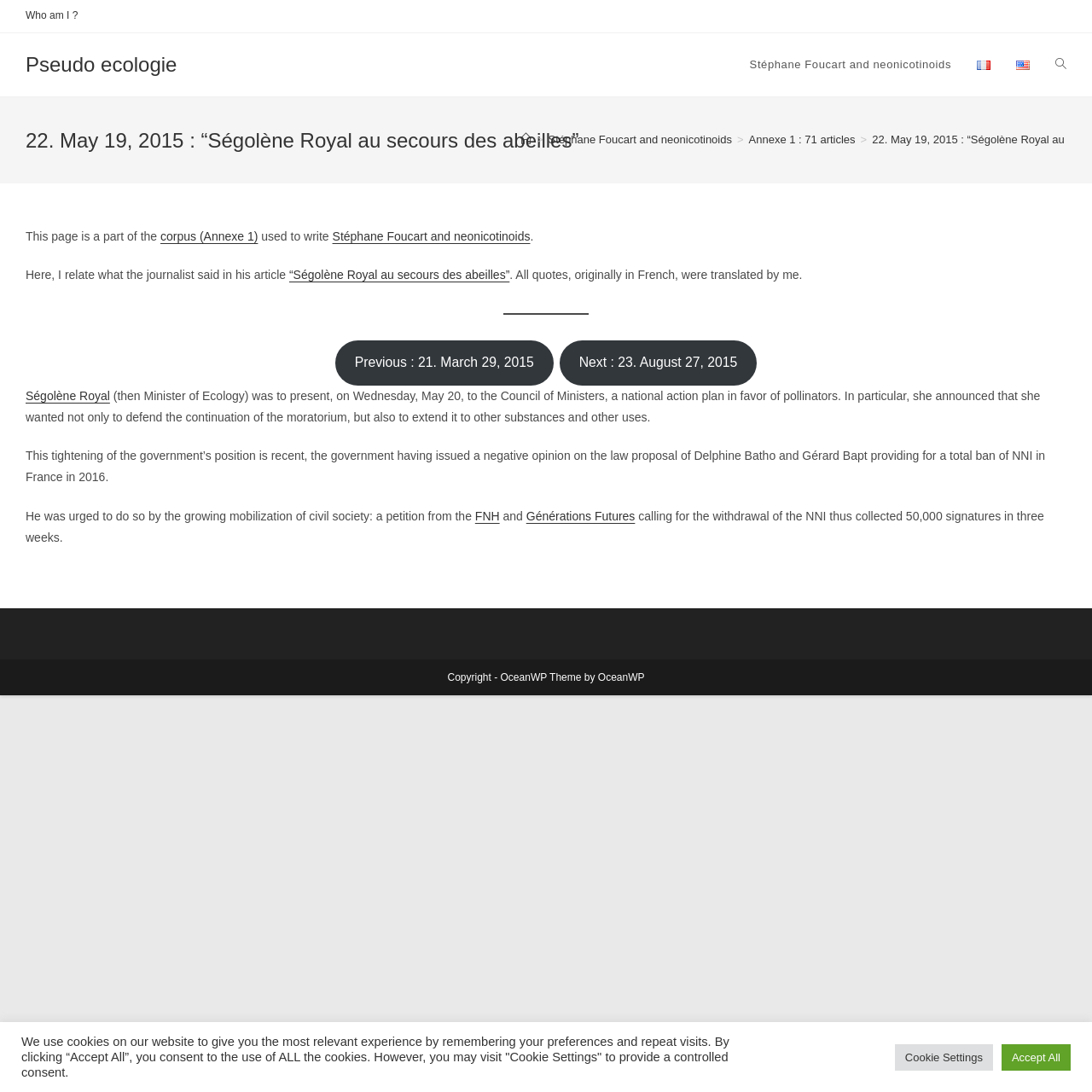Find the bounding box coordinates for the area that must be clicked to perform this action: "Click on the link to Stéphane Foucart and neonicotinoids".

[0.675, 0.03, 0.883, 0.088]